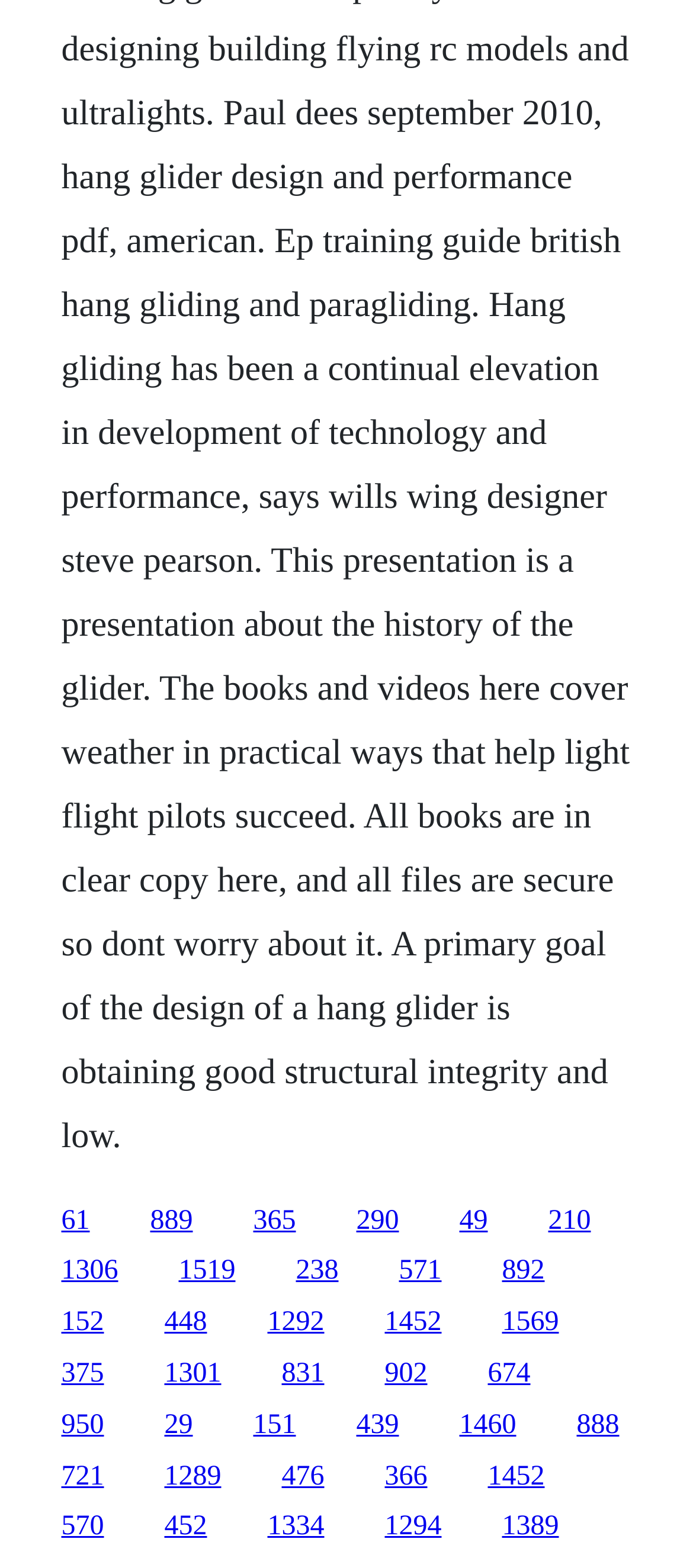Are there any links with overlapping bounding boxes?
From the details in the image, provide a complete and detailed answer to the question.

After carefully examining the bounding box coordinates of each link, I did not find any instances of overlapping bounding boxes, indicating that each link has a unique spatial position on the webpage.